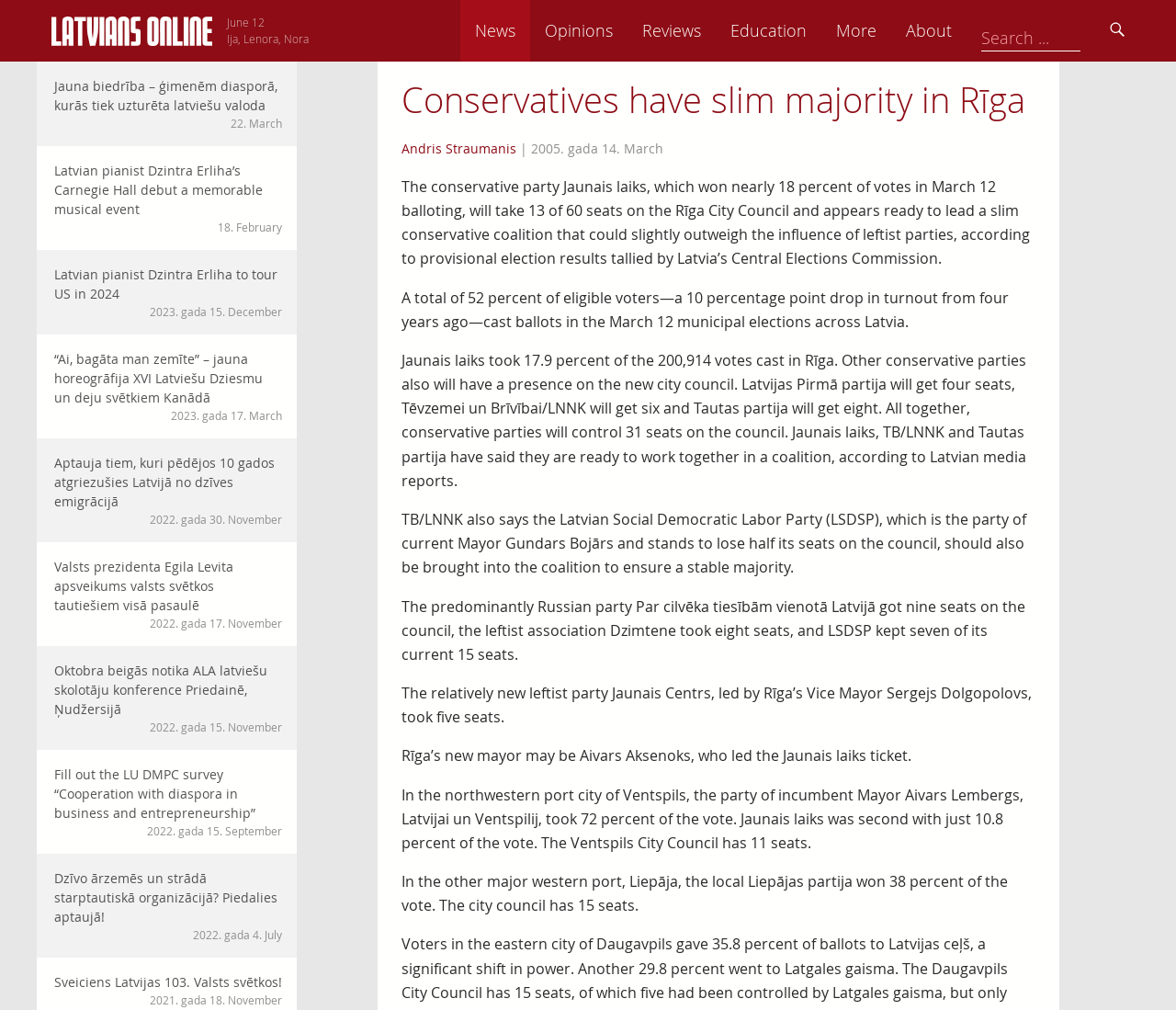Show the bounding box coordinates of the element that should be clicked to complete the task: "Click on the 'News' link".

[0.469, 0.0, 0.528, 0.061]